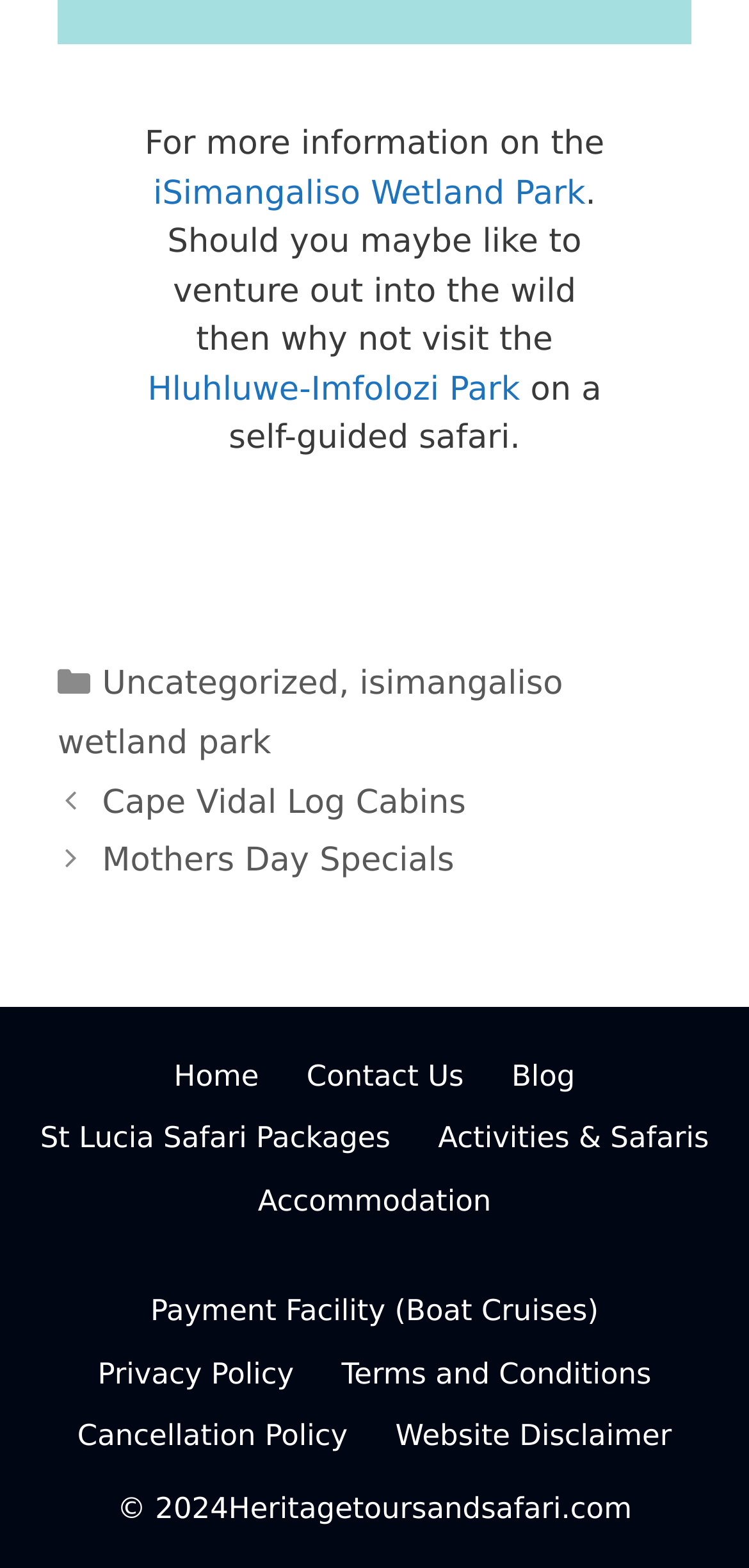Pinpoint the bounding box coordinates of the clickable element needed to complete the instruction: "Check 'Fentanyl Overdose'". The coordinates should be provided as four float numbers between 0 and 1: [left, top, right, bottom].

None